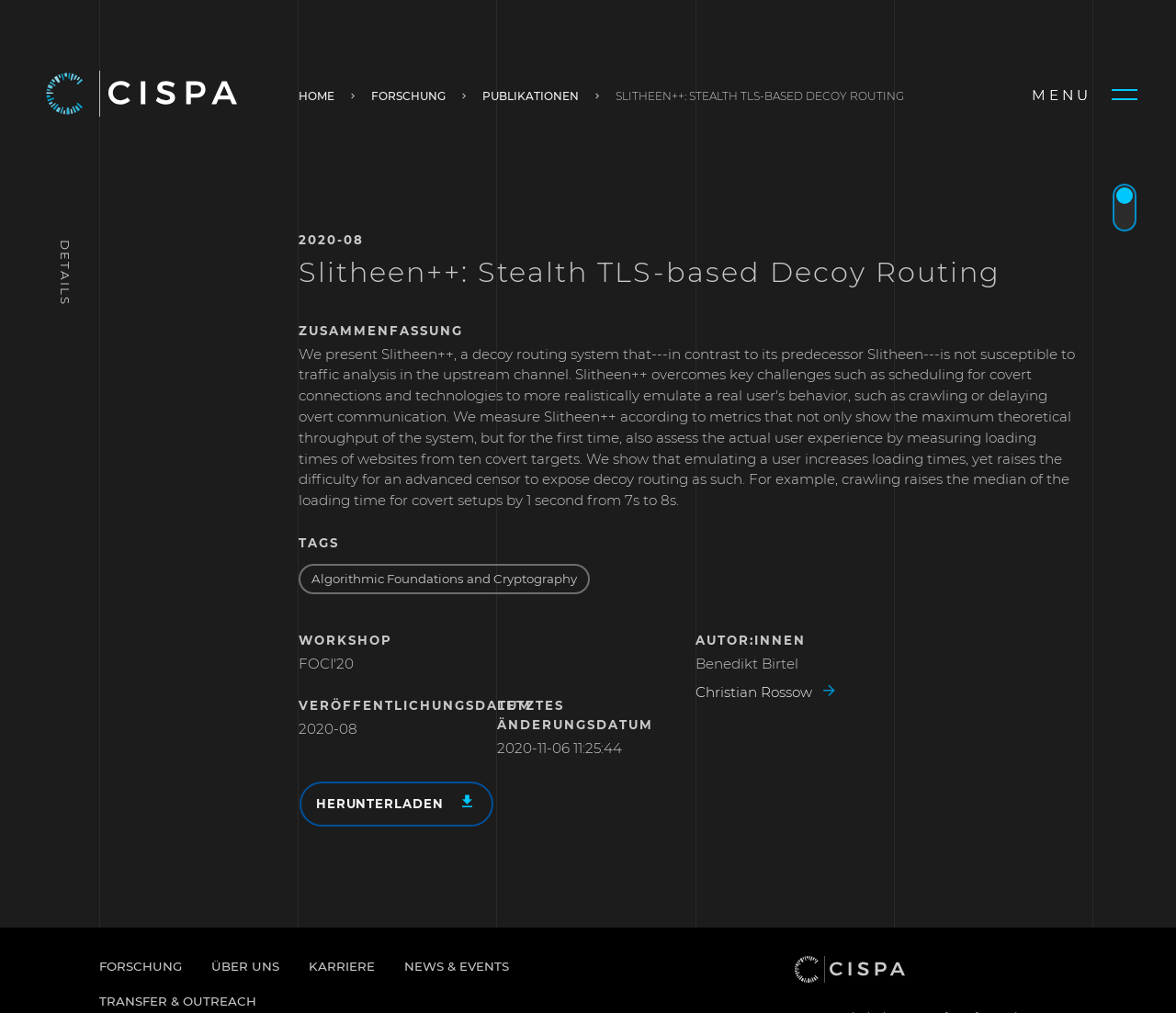Please determine the main heading text of this webpage.

Slitheen++: Stealth TLS-based Decoy Routing